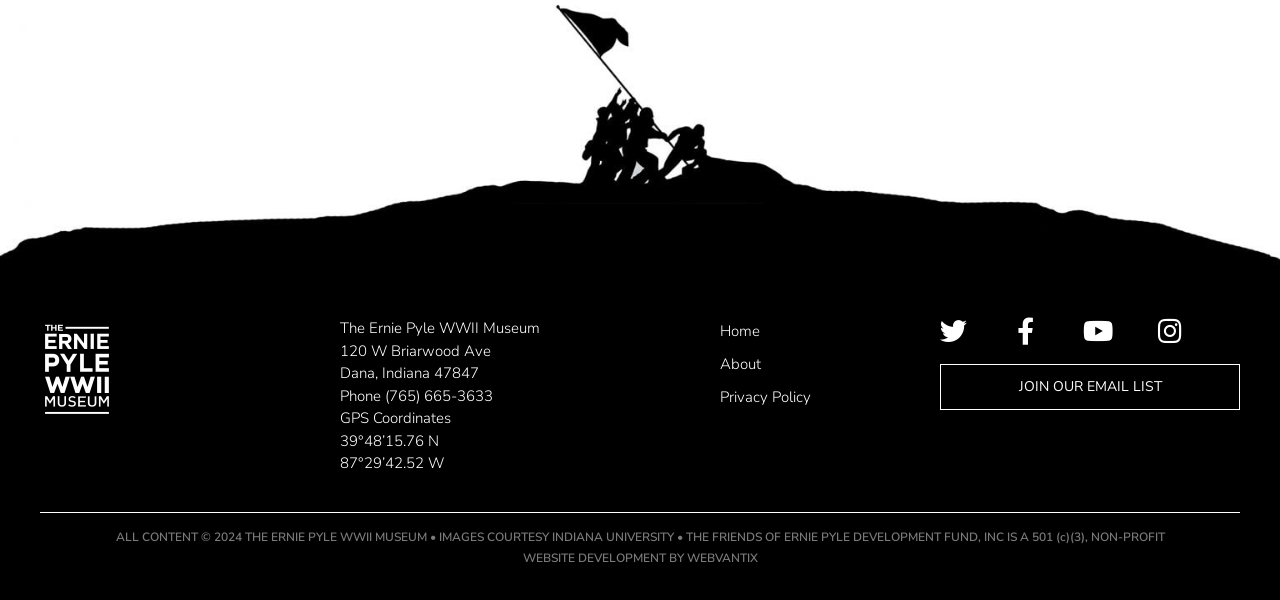Find the bounding box coordinates of the area to click in order to follow the instruction: "follow the museum on Twitter".

[0.734, 0.528, 0.755, 0.573]